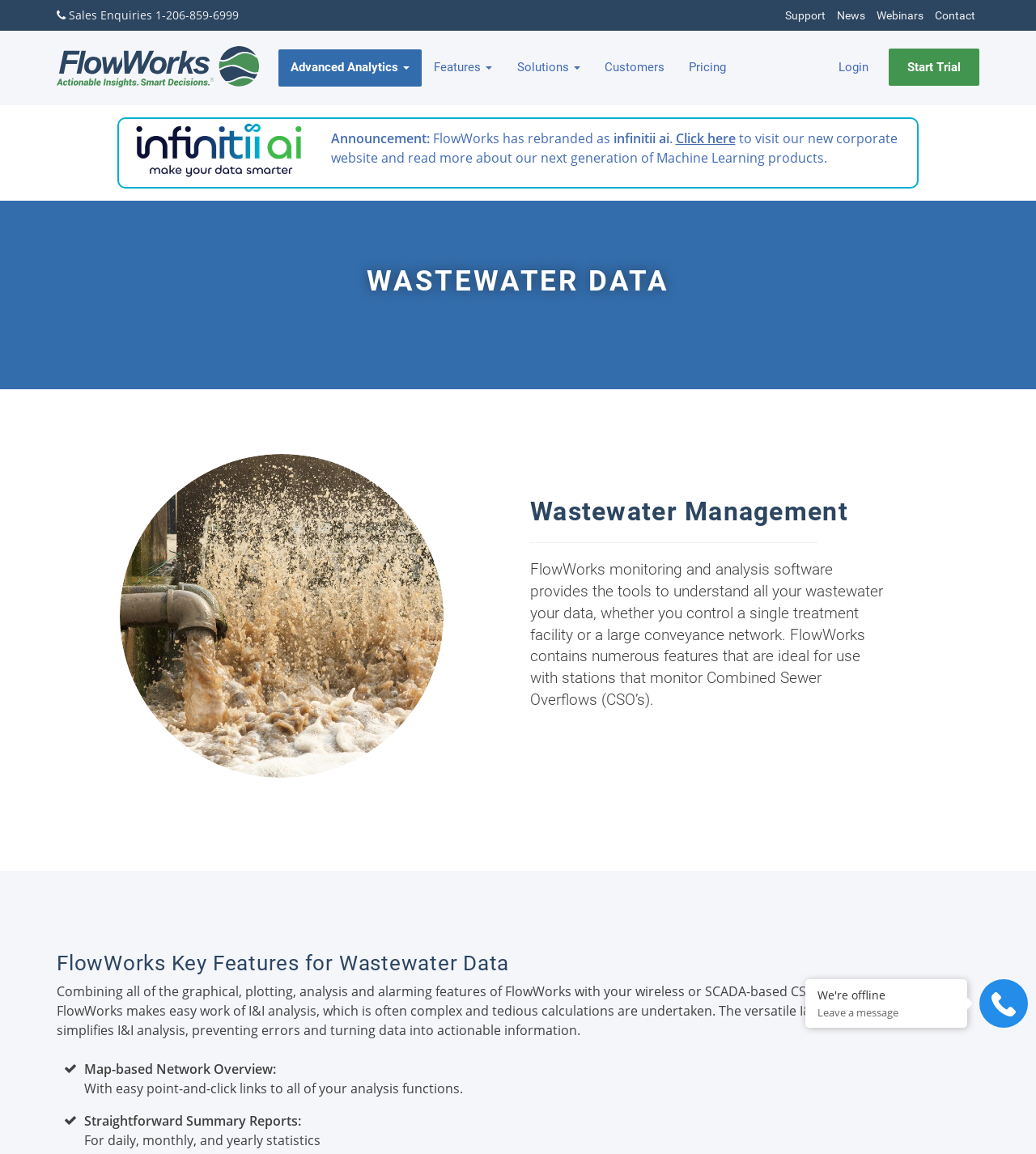Given the description of the UI element: "Start Trial", predict the bounding box coordinates in the form of [left, top, right, bottom], with each value being a float between 0 and 1.

[0.858, 0.042, 0.945, 0.074]